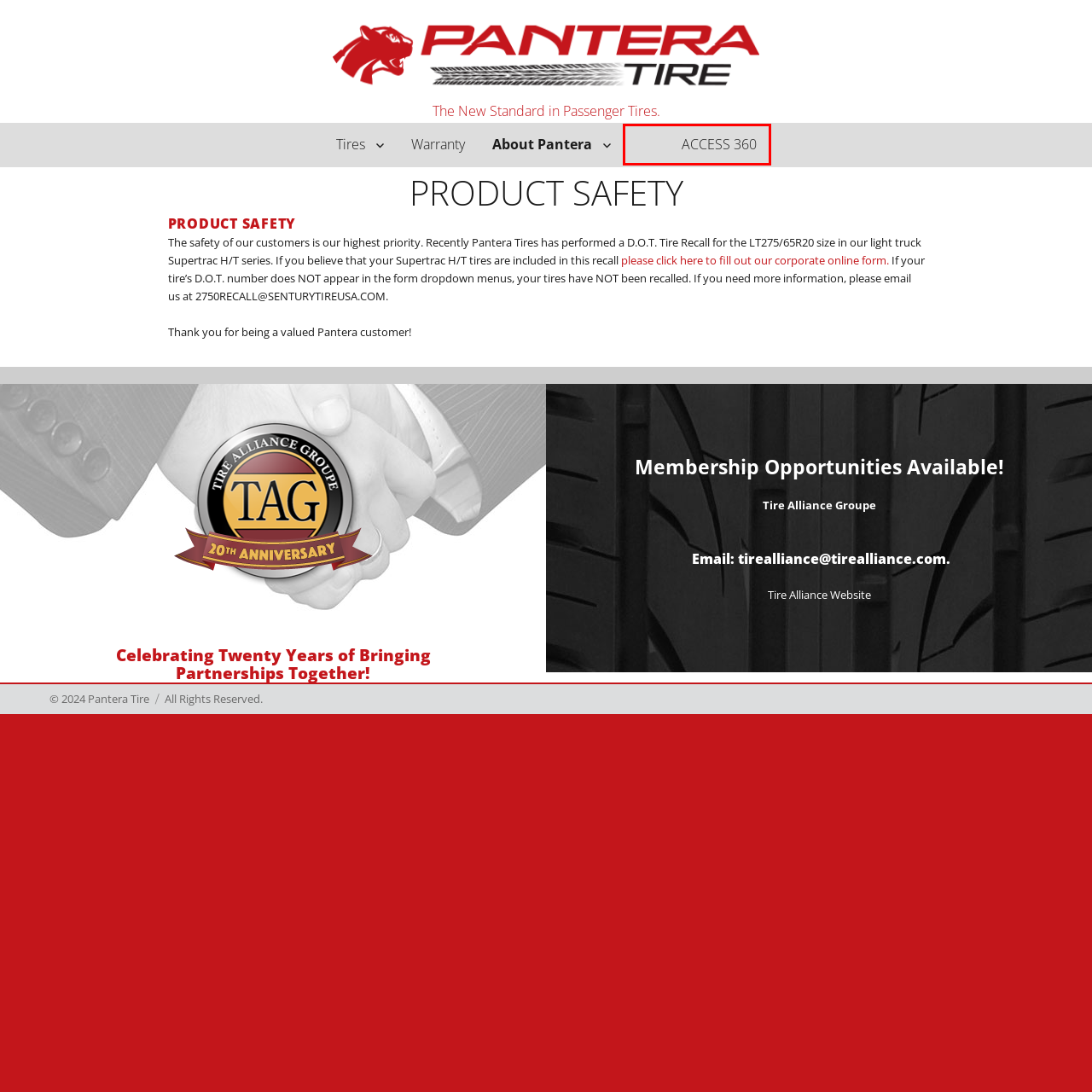Review the webpage screenshot provided, noting the red bounding box around a UI element. Choose the description that best matches the new webpage after clicking the element within the bounding box. The following are the options:
A. SuperTrac A/T – Pantera Tire
B. SuperTrac H/T – Pantera Tire
C. Warranty – Pantera Tire
D. DOT Recall Form | 
		Sentury Tire
E. Pantera Tire – The New Standard in Passenger Tires.
F. Sentury Customer Community
G. About Pantera – Pantera Tire
H. Catalog – Pantera Tire

F